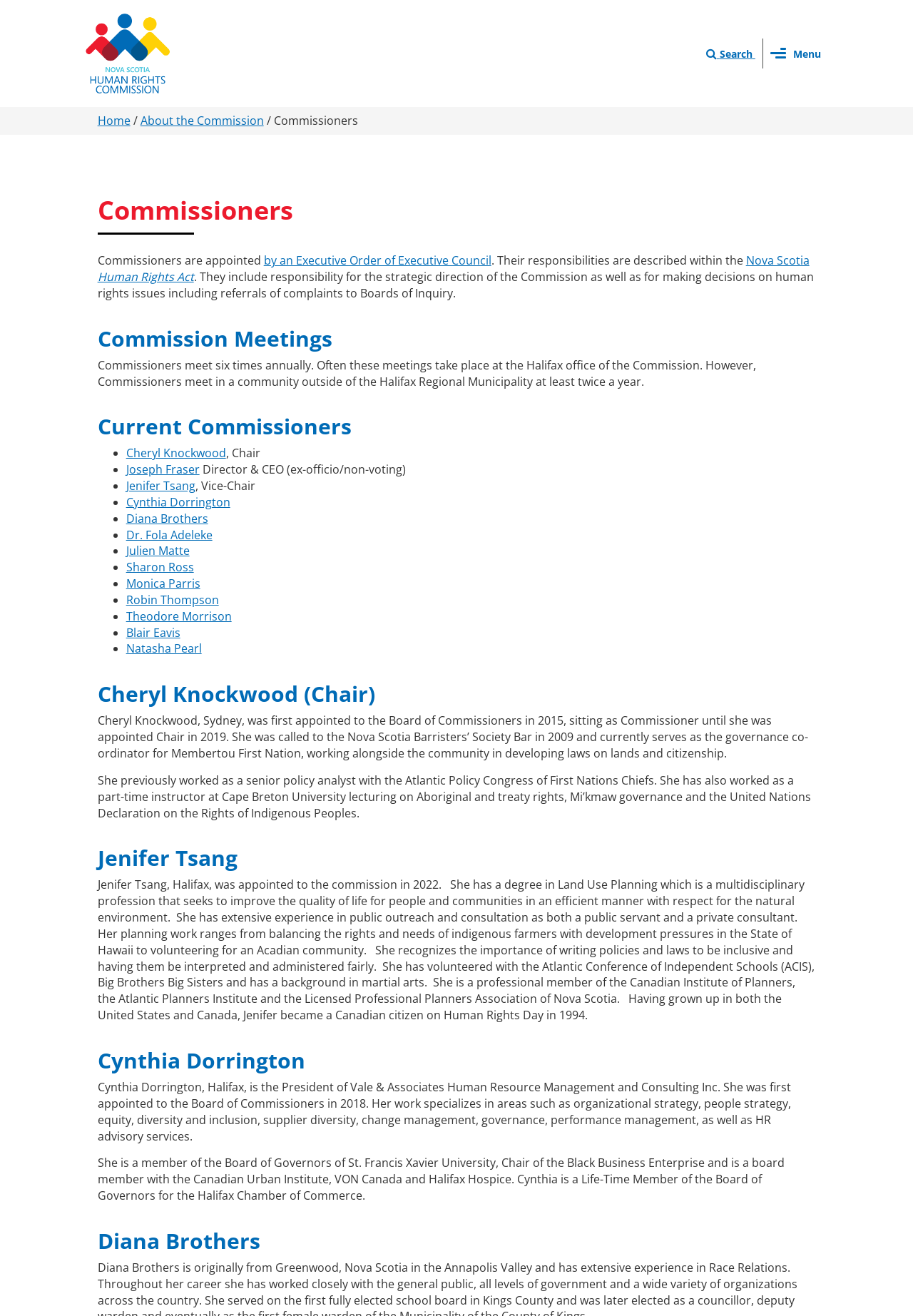Please answer the following question using a single word or phrase: 
Who is the Chair of the Commission?

Cheryl Knockwood